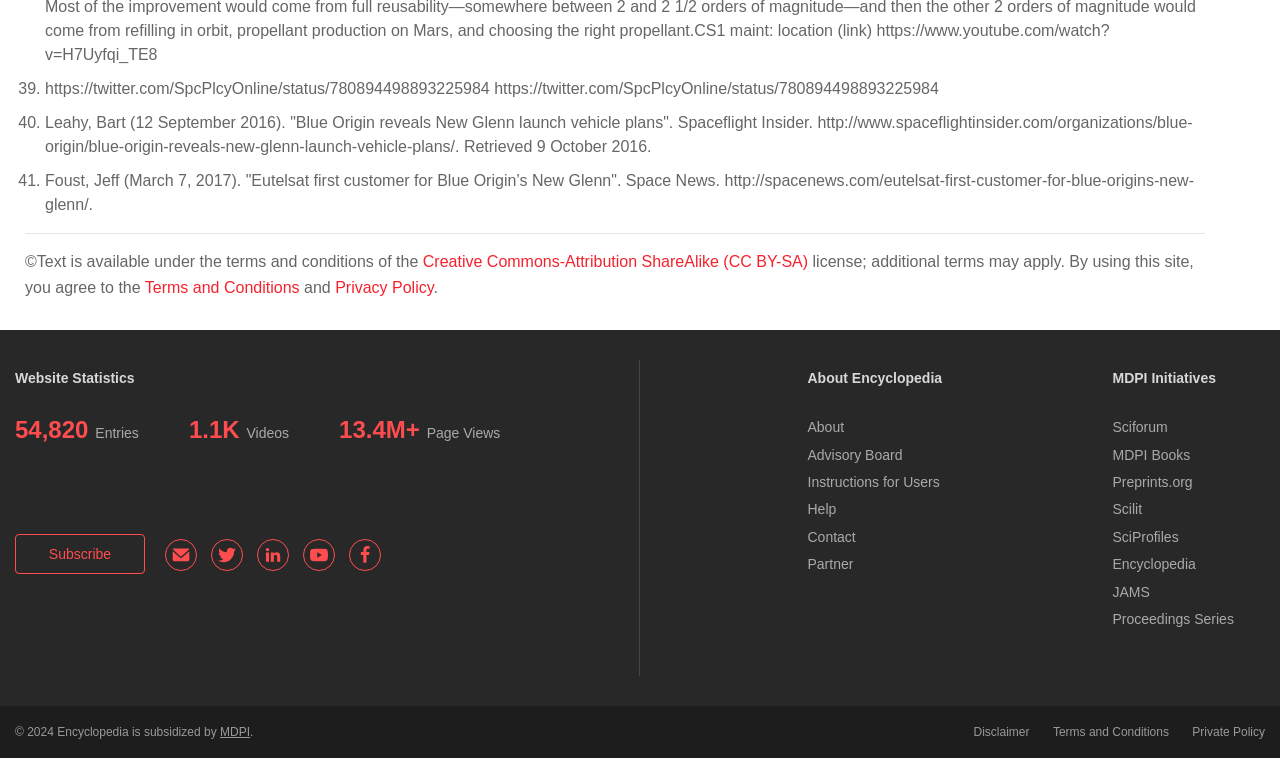What is the number of videos on this website?
Please give a detailed and thorough answer to the question, covering all relevant points.

I found the answer by looking at the 'Website Statistics' section, where it lists the number of videos as 1.1K.